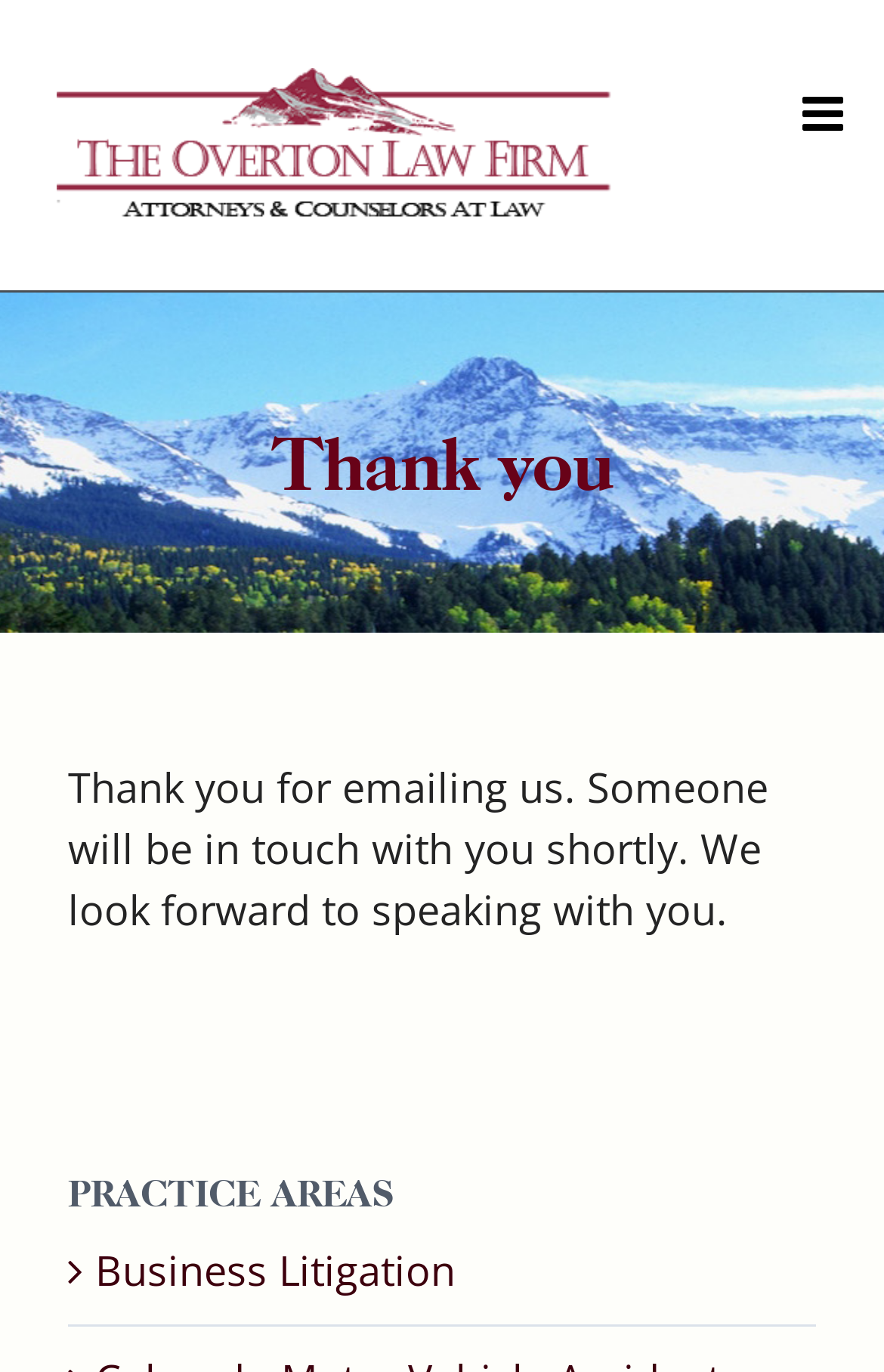Respond with a single word or phrase to the following question:
What is the color scheme of the webpage?

Unknown